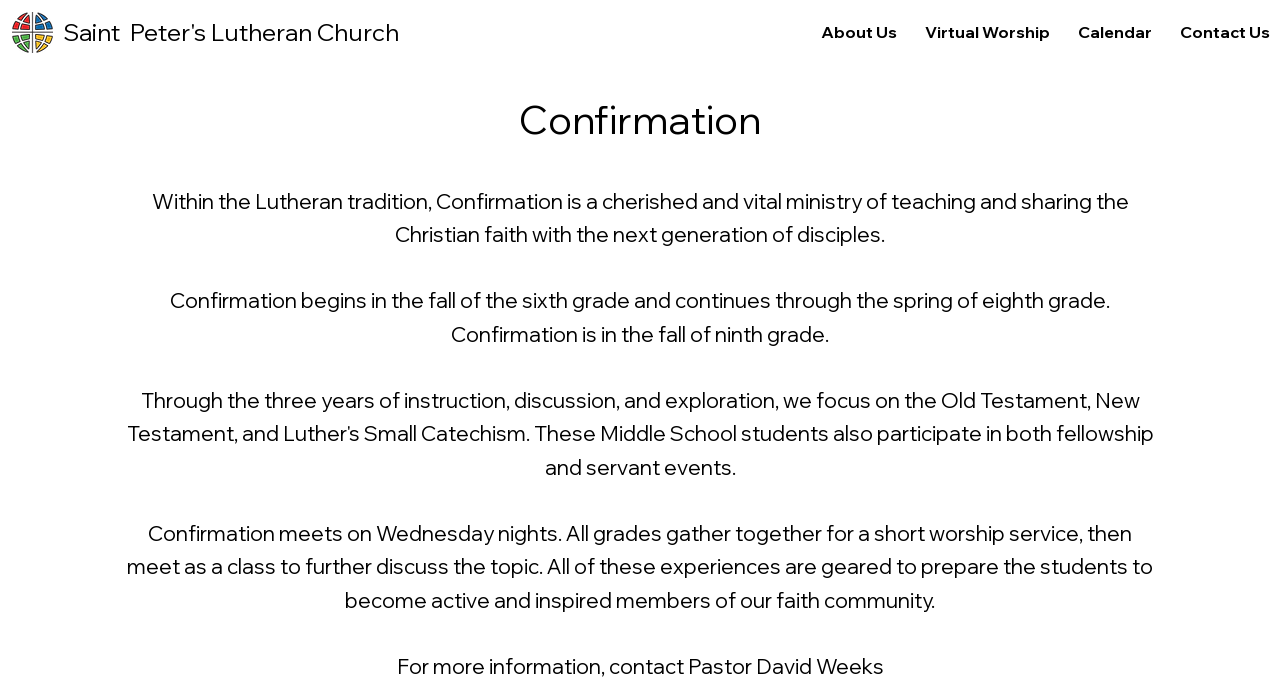Answer the question in a single word or phrase:
What is the goal of Confirmation?

Prepare students to be active members